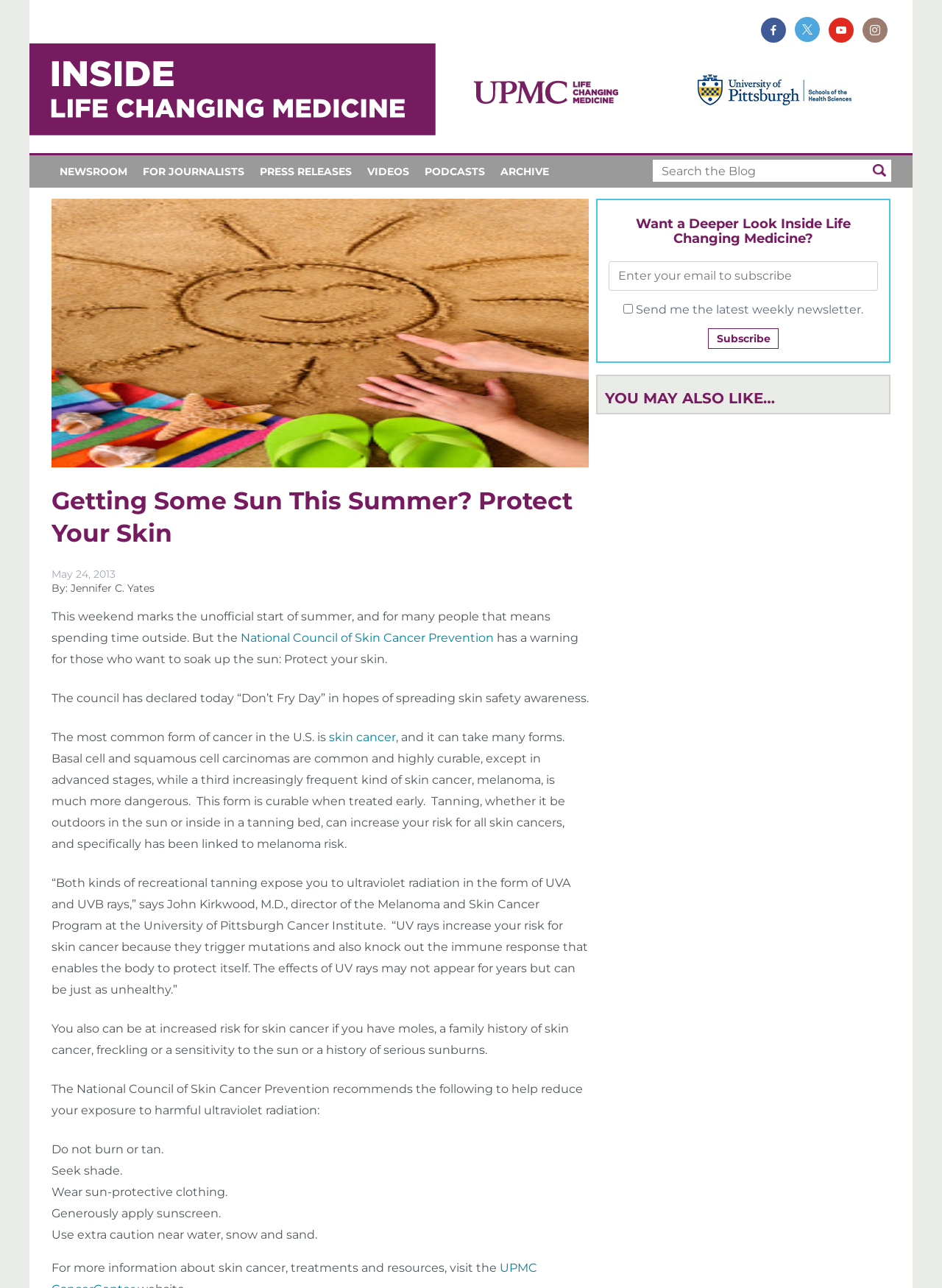Examine the image carefully and respond to the question with a detailed answer: 
Who is the director of the Melanoma and Skin Cancer Program?

The answer can be found in the quote from John Kirkwood, M.D., director of the Melanoma and Skin Cancer Program at the University of Pittsburgh Cancer Institute, which is mentioned in the article.